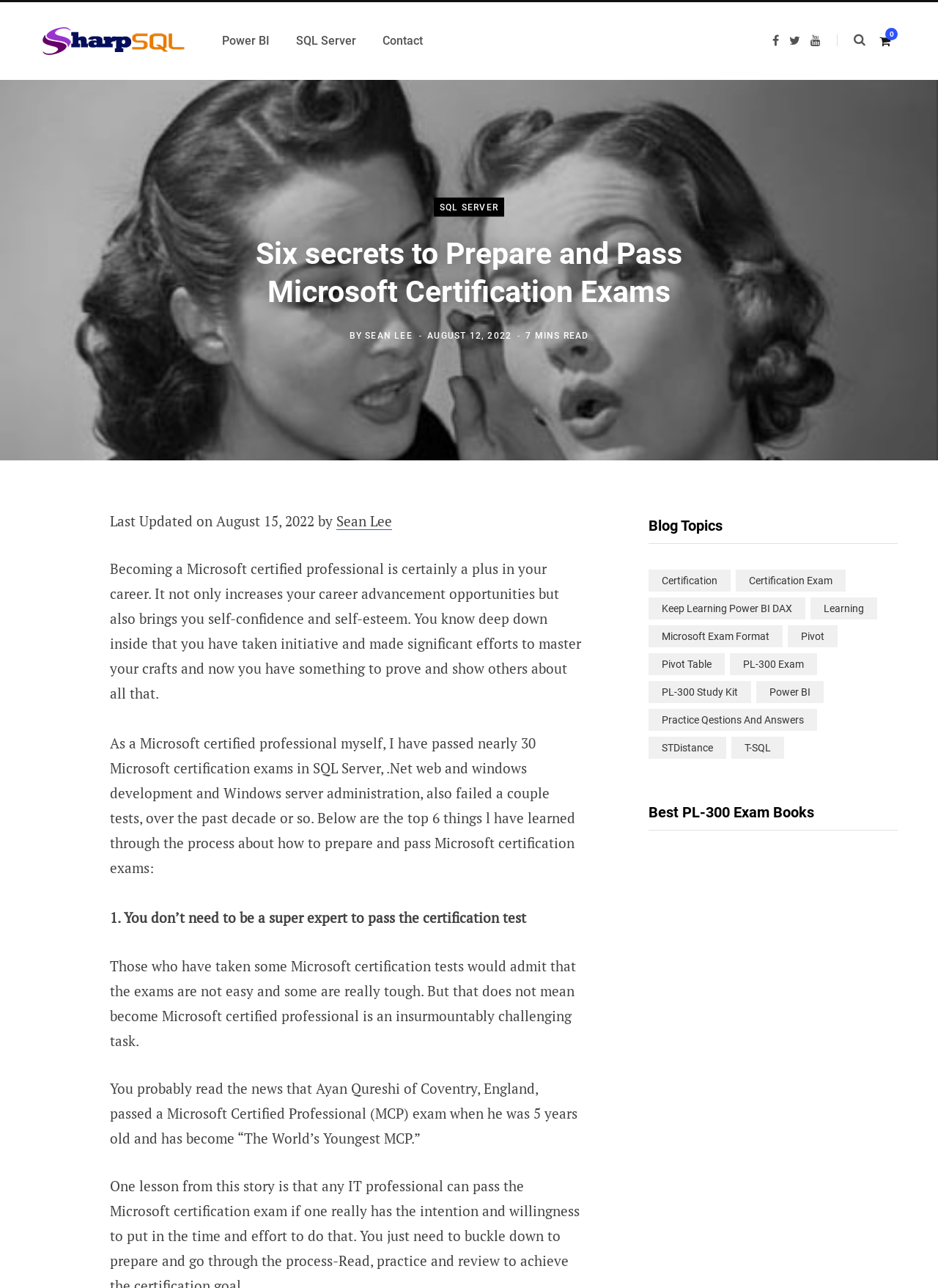Write an extensive caption that covers every aspect of the webpage.

This webpage is about preparing and passing Microsoft certification exams, specifically sharing six secrets from the author's personal experience. At the top, there is a logo and a navigation menu with links to Power BI, SQL Server, and Contact. Below the navigation menu, there is a large heading that reads "Six secrets to Prepare and Pass Microsoft Certification Exams" followed by the author's name, Sean Lee, and the date August 12, 2022.

To the right of the heading, there is a section with social media links, including Facebook, Twitter, YouTube, and others. Below this section, there is a large image that spans the entire width of the page.

The main content of the webpage is divided into sections. The first section introduces the importance of becoming a Microsoft certified professional and the author's personal experience of passing nearly 30 Microsoft certification exams. The second section lists the top six things the author has learned about how to prepare and pass Microsoft certification exams.

Each of the six secrets is presented as a separate section with a heading and a brief description. The secrets include advice such as not needing to be a super expert to pass the certification test and the importance of practice.

To the right of the main content, there is a sidebar with a section titled "Blog Topics" that lists various categories, including certification, certification exam, Power BI, and others. Each category has a link to related articles or resources.

At the bottom of the page, there is a section with a heading "Best PL-300 Exam Books" that appears to be a related resource or recommendation.